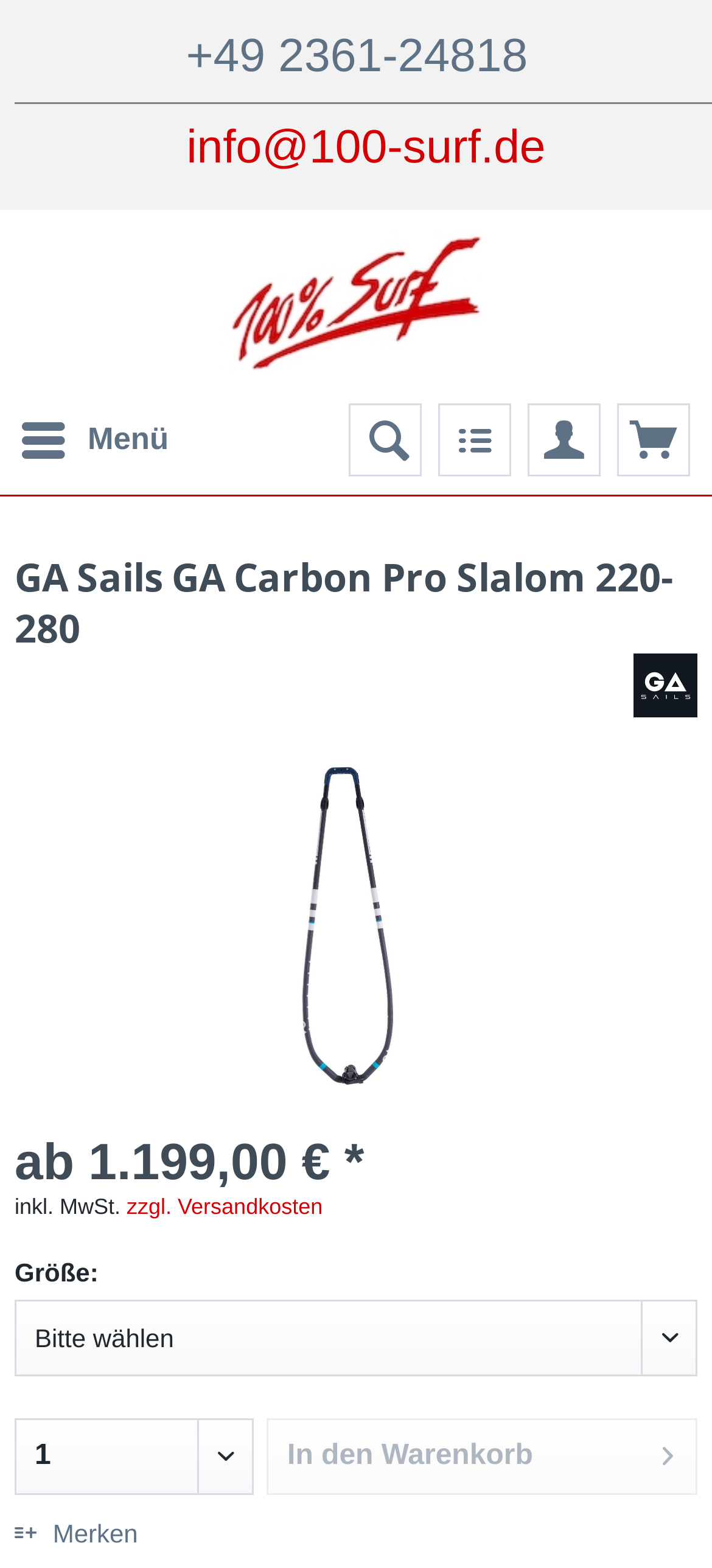Give a complete and precise description of the webpage's appearance.

This webpage appears to be a product page for the "GA Sails GA Carbon Pro Slalom 220-280" windsurfing sail. At the top left corner, there is a contact information section with a phone number and an email address. Next to it, there is a link to the website's homepage.

Below the contact information, there is a horizontal menu bar with five menu items, each represented by an icon. The menu items are evenly spaced across the top of the page.

The main content of the page is divided into two sections. On the left side, there is a product header with the product name "GA Sails GA Carbon Pro Slalom 220-280" and a link to the "GA Sails" brand. Below the header, there is a product image.

On the right side, there is a section with product details, including the price, which is listed as "ab 1.199,00 € *" with a note about including tax. There is also a link to information about shipping costs. Below the price, there are two dropdown menus, one for selecting the size of the sail and another for an unknown purpose. 

At the bottom of the page, there are two buttons. The "In den Warenkorb" button is disabled, and the "Merken" button is active.